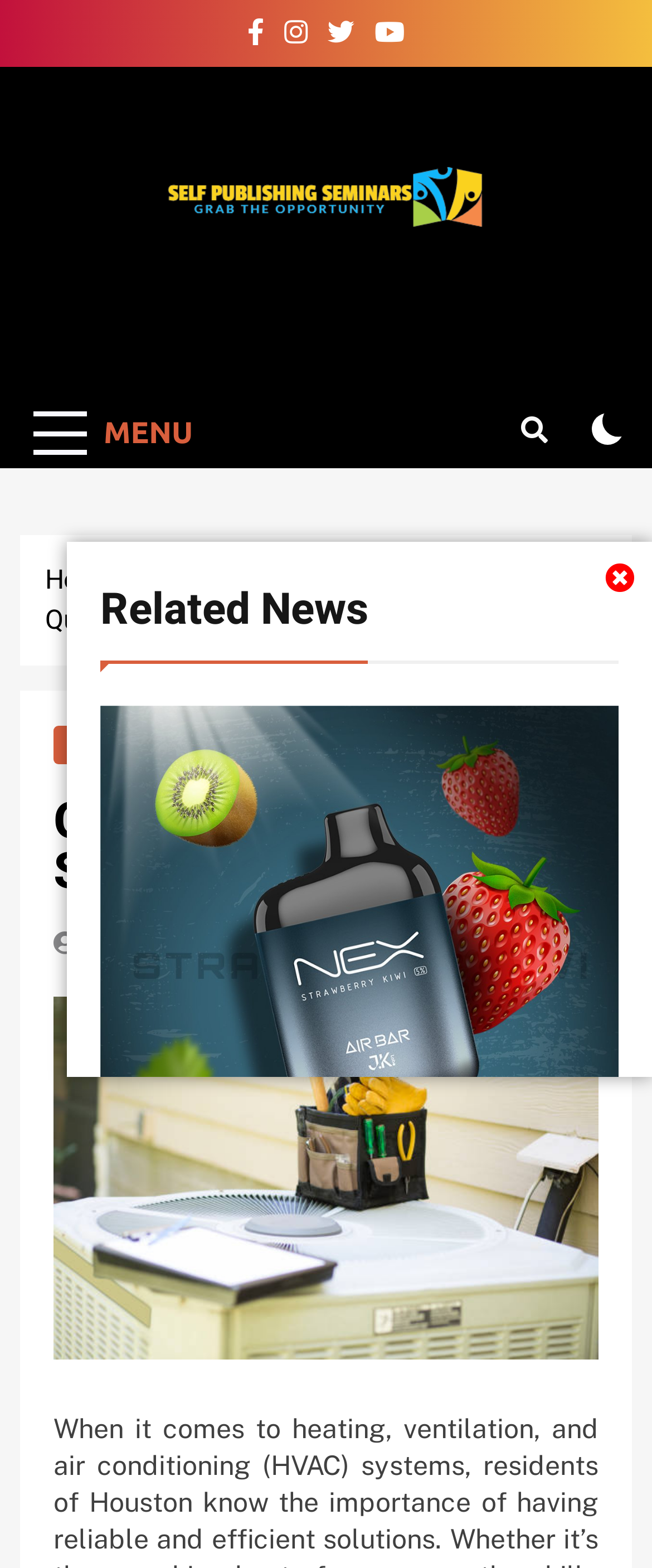Bounding box coordinates are to be given in the format (top-left x, top-left y, bottom-right x, bottom-right y). All values must be floating point numbers between 0 and 1. Provide the bounding box coordinate for the UI element described as: parent_node: Related News

[0.928, 0.356, 0.974, 0.384]